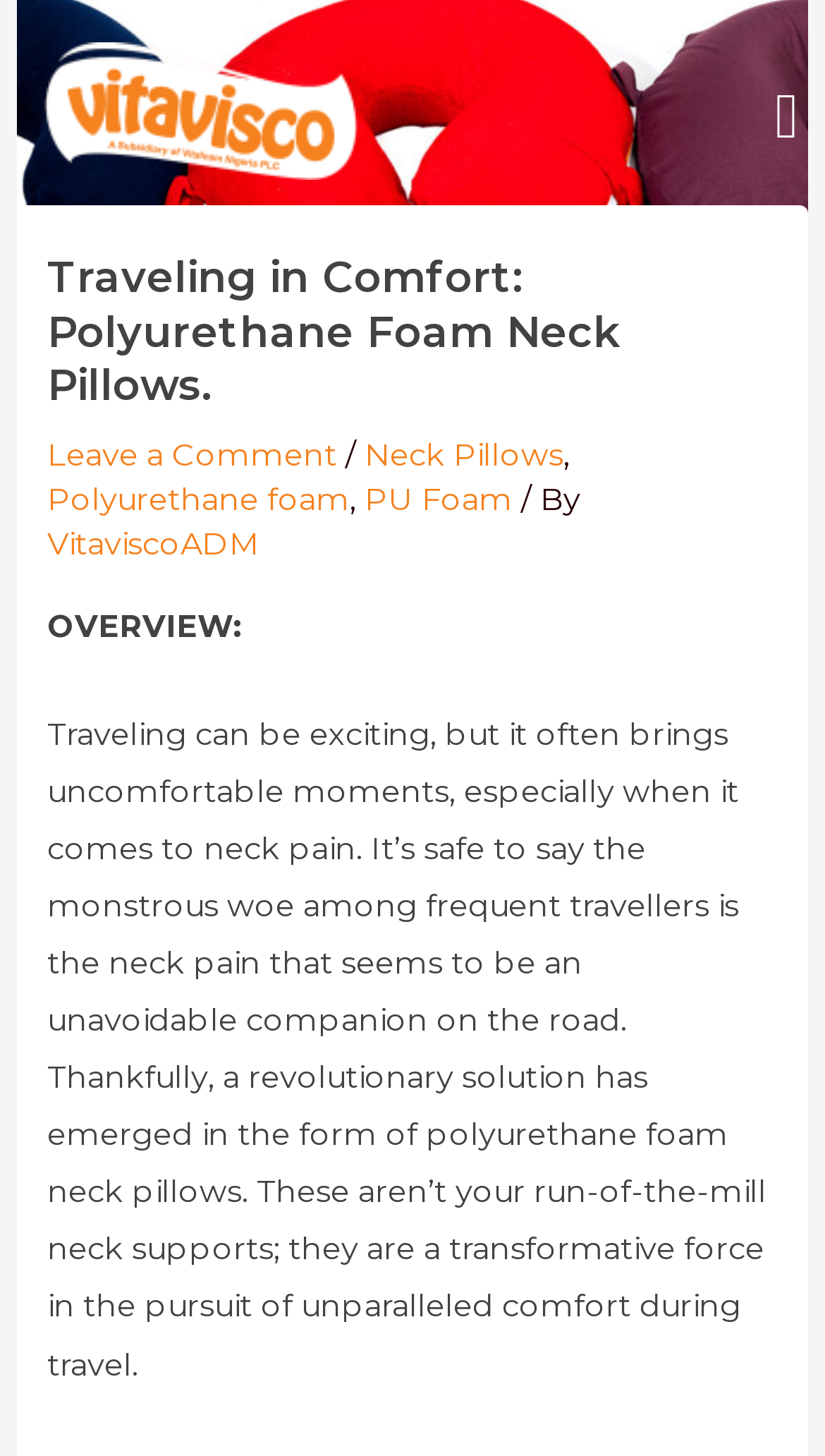What is the company name?
Look at the webpage screenshot and answer the question with a detailed explanation.

The company name can be found in the logo at the top left corner of the webpage, which is an image with the text 'vitavisco-logo-white'.